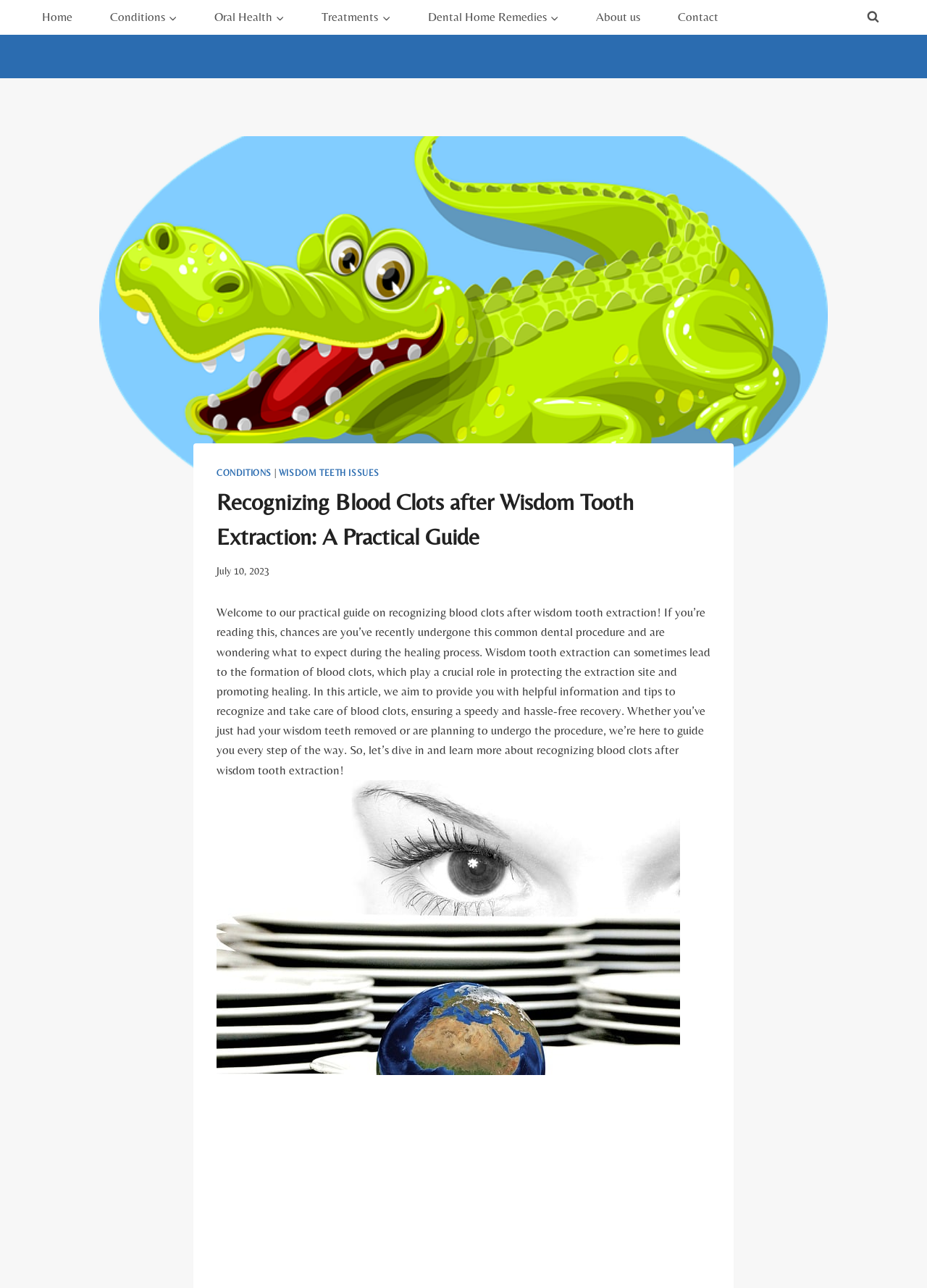Provide the bounding box coordinates in the format (top-left x, top-left y, bottom-right x, bottom-right y). All values are floating point numbers between 0 and 1. Determine the bounding box coordinate of the UI element described as: About us

[0.635, 0.0, 0.699, 0.027]